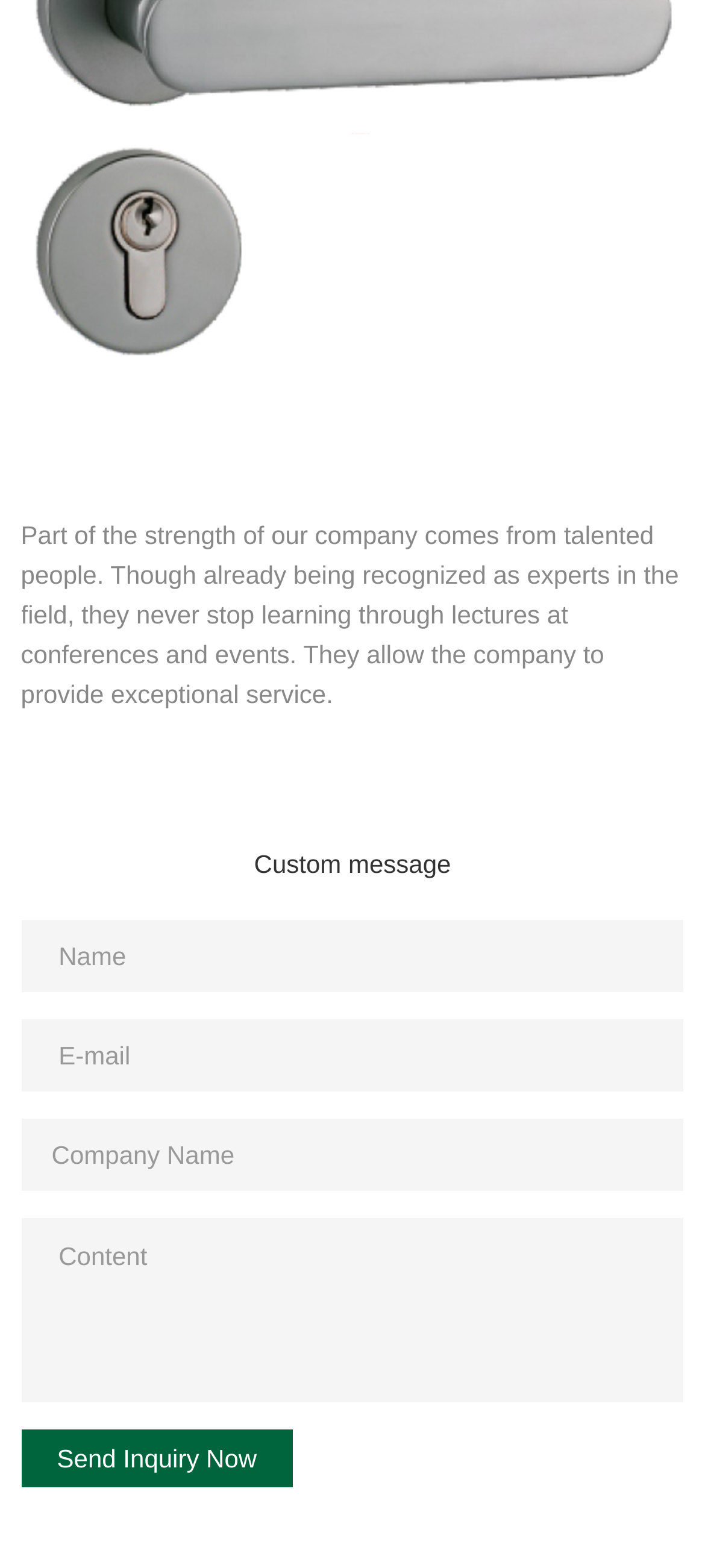Given the description: "Send Inquiry Now", determine the bounding box coordinates of the UI element. The coordinates should be formatted as four float numbers between 0 and 1, [left, top, right, bottom].

[0.03, 0.912, 0.416, 0.949]